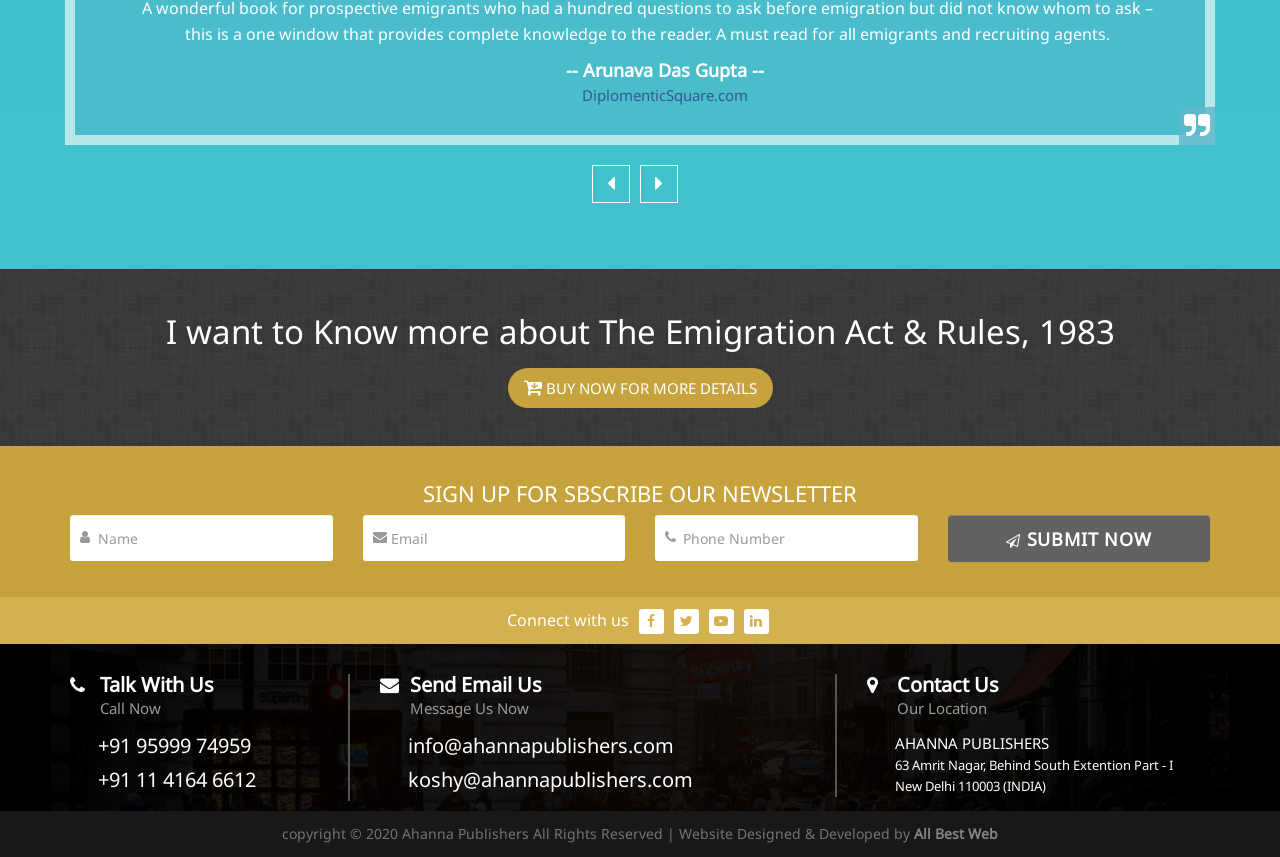Extract the bounding box coordinates for the described element: "name="uname" placeholder="Name"". The coordinates should be represented as four float numbers between 0 and 1: [left, top, right, bottom].

[0.055, 0.601, 0.26, 0.655]